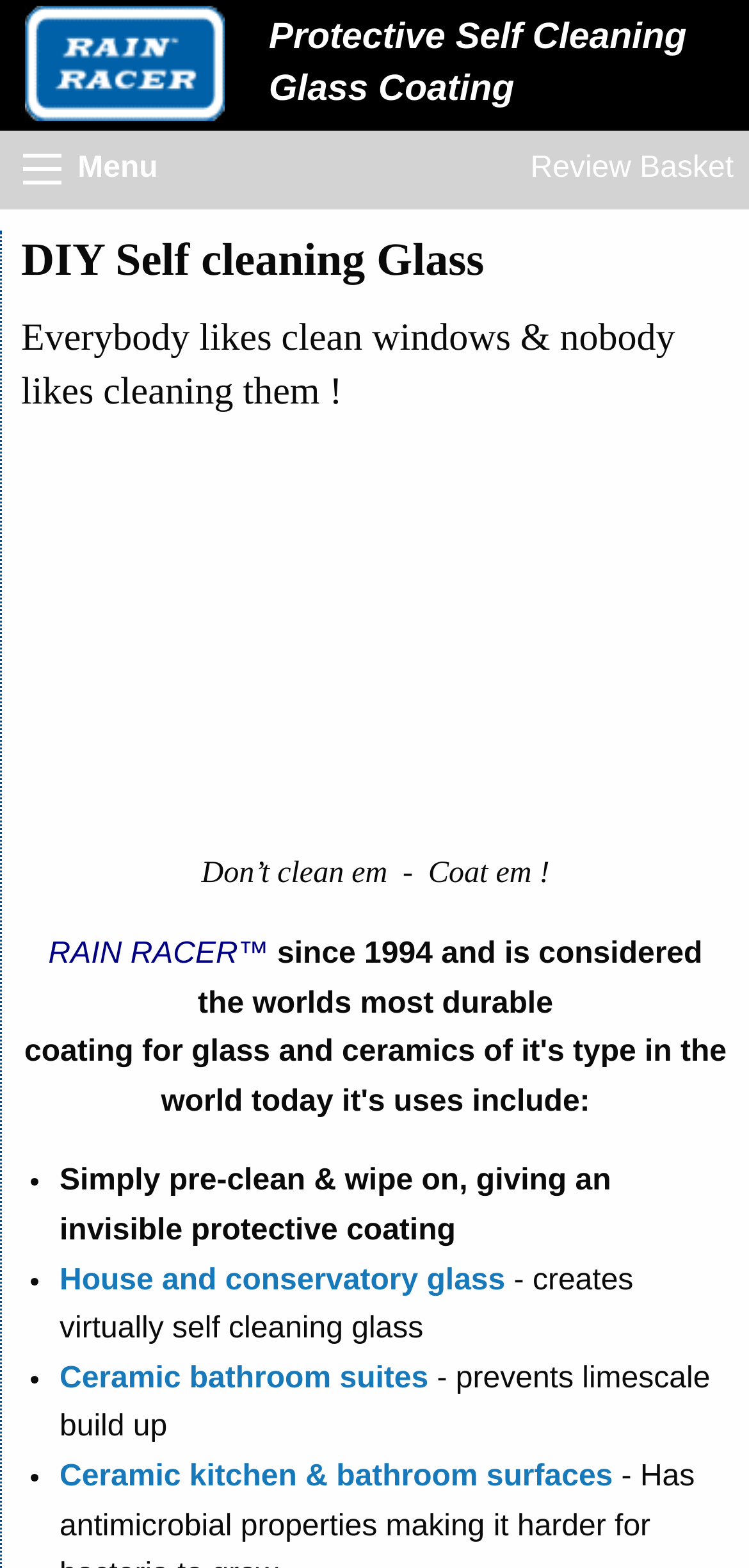Please identify the primary heading on the webpage and return its text.

DIY Self cleaning Glass